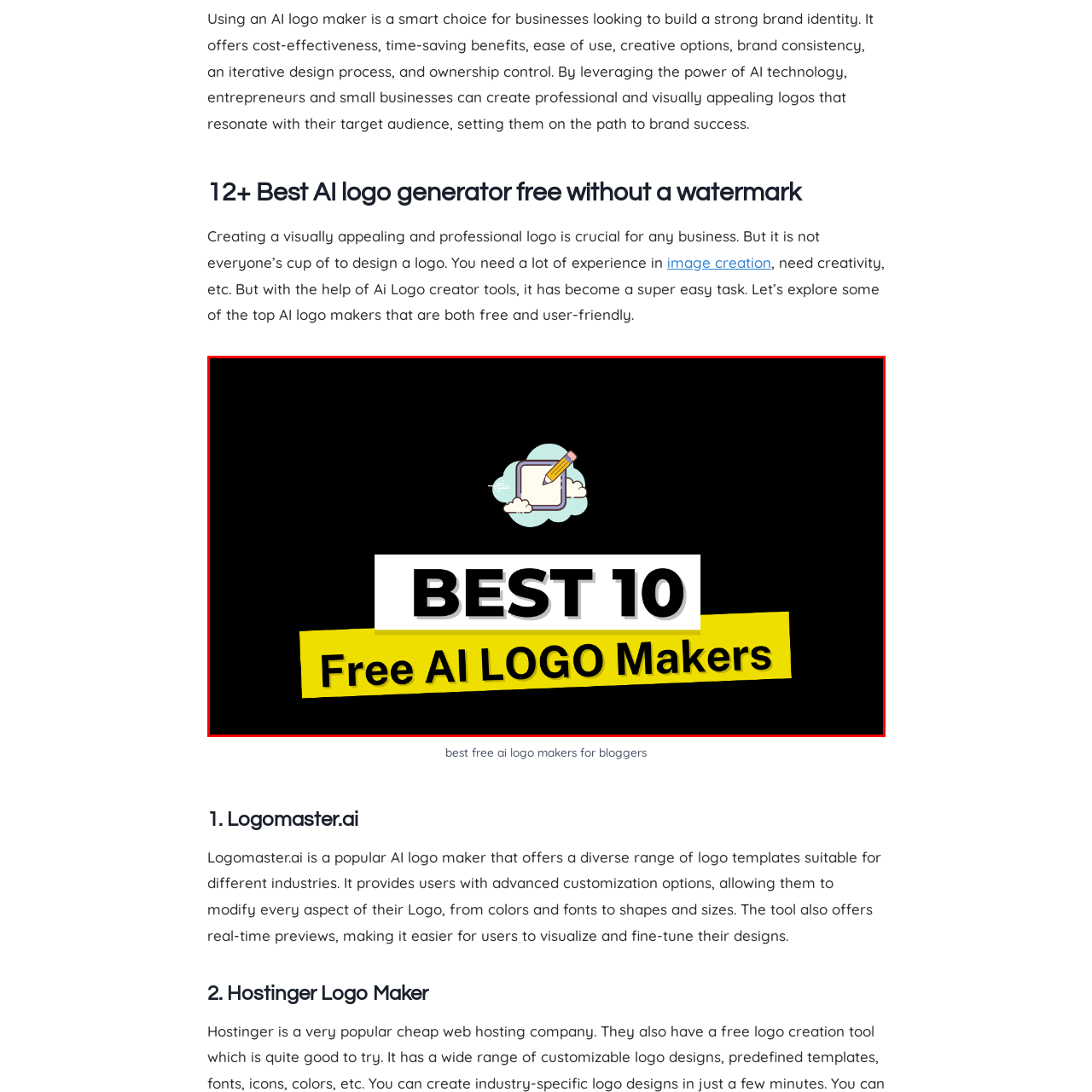Observe the image within the red bounding box carefully and provide an extensive answer to the following question using the visual cues: What is the object inside the cloud?

The design features a playful illustration of a pencil within a cloud, symbolizing creativity and design, which is a clever and visually appealing way to represent the theme of logo creation.